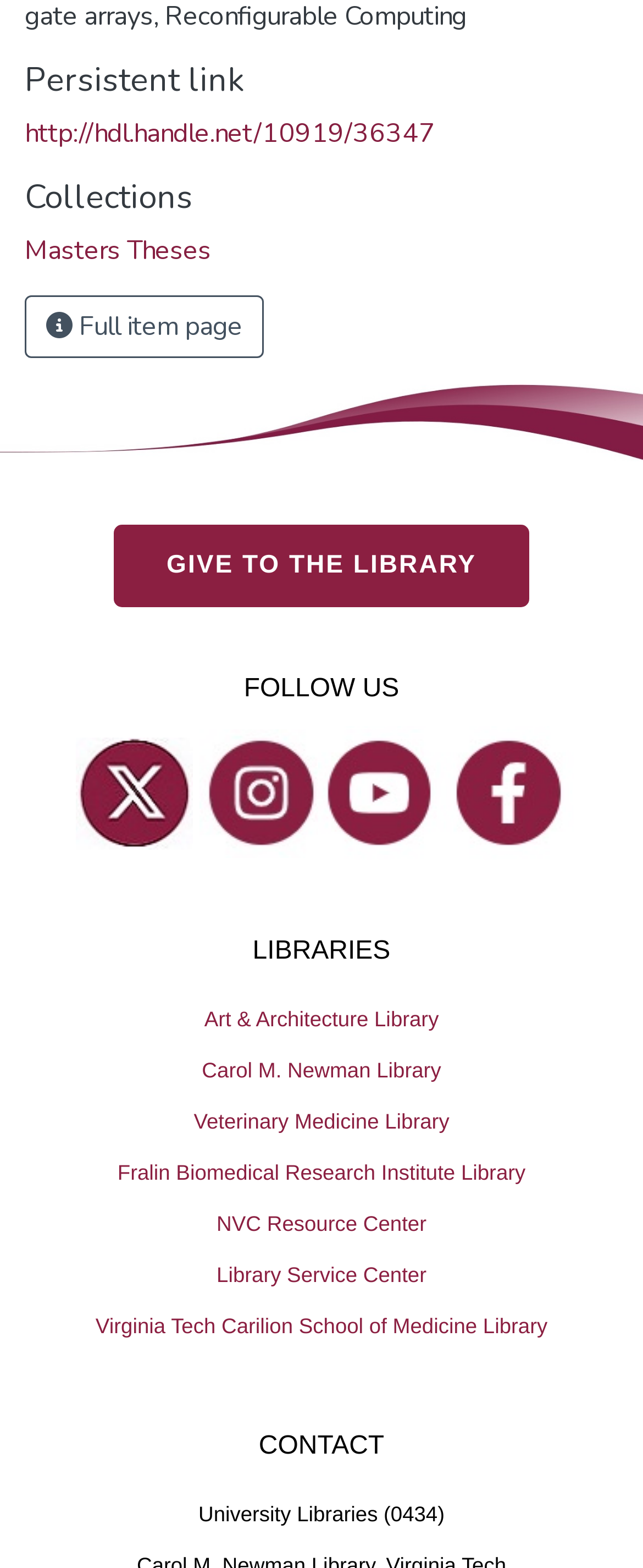Please answer the following question using a single word or phrase: 
What is the text on the button next to 'Persistent link'?

Full item page